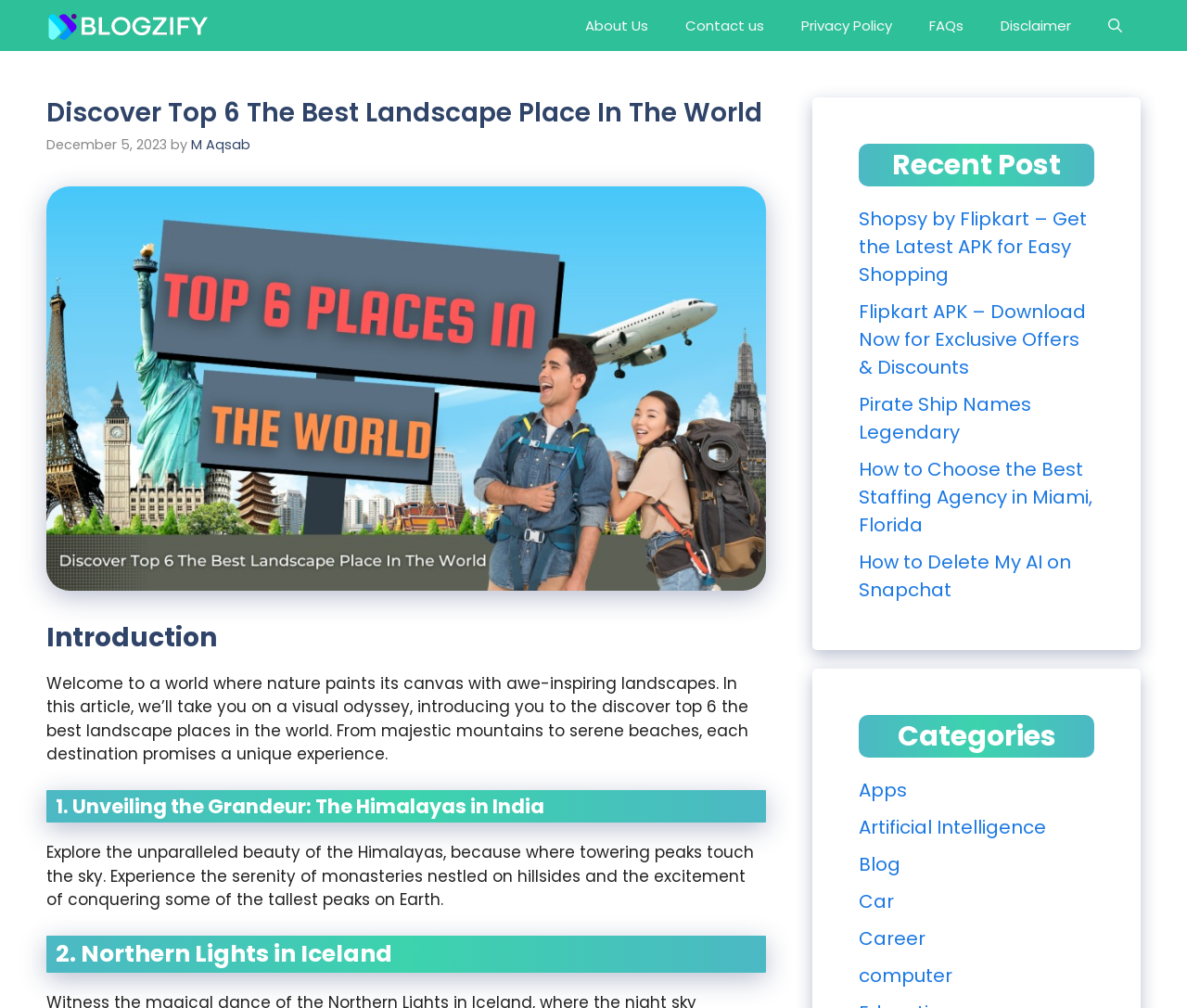Give a detailed account of the webpage, highlighting key information.

This webpage is about discovering the top 6 best landscape places in the world. At the top, there is a navigation bar with links to "Blogzify", "About Us", "Contact us", "Privacy Policy", "FAQs", and "Disclaimer". On the right side of the navigation bar, there is a search button.

Below the navigation bar, there is a header section with a heading that reads "Discover Top 6 The Best Landscape Place In The World". This heading is accompanied by a time stamp indicating the date "December 5, 2023", and the author's name "M Aqsab". There is also a large image that spans the width of the page.

The main content of the webpage is divided into sections, each with a heading and descriptive text. The first section is an introduction, which welcomes readers to a world of awe-inspiring landscapes. The subsequent sections are numbered, with each one describing a different landscape destination, such as the Himalayas in India and the Northern Lights in Iceland.

On the right side of the page, there is a complementary section with a heading "Recent Post". This section lists several links to recent articles, including "Shopsy by Flipkart – Get the Latest APK for Easy Shopping", "Flipkart APK – Download Now for Exclusive Offers & Discounts", and others. Below this section, there is a list of categories, including "Apps", "Artificial Intelligence", "Blog", and others.

Overall, the webpage is designed to take readers on a virtual journey to discover the beauty of nature, with a focus on landscape destinations around the world.